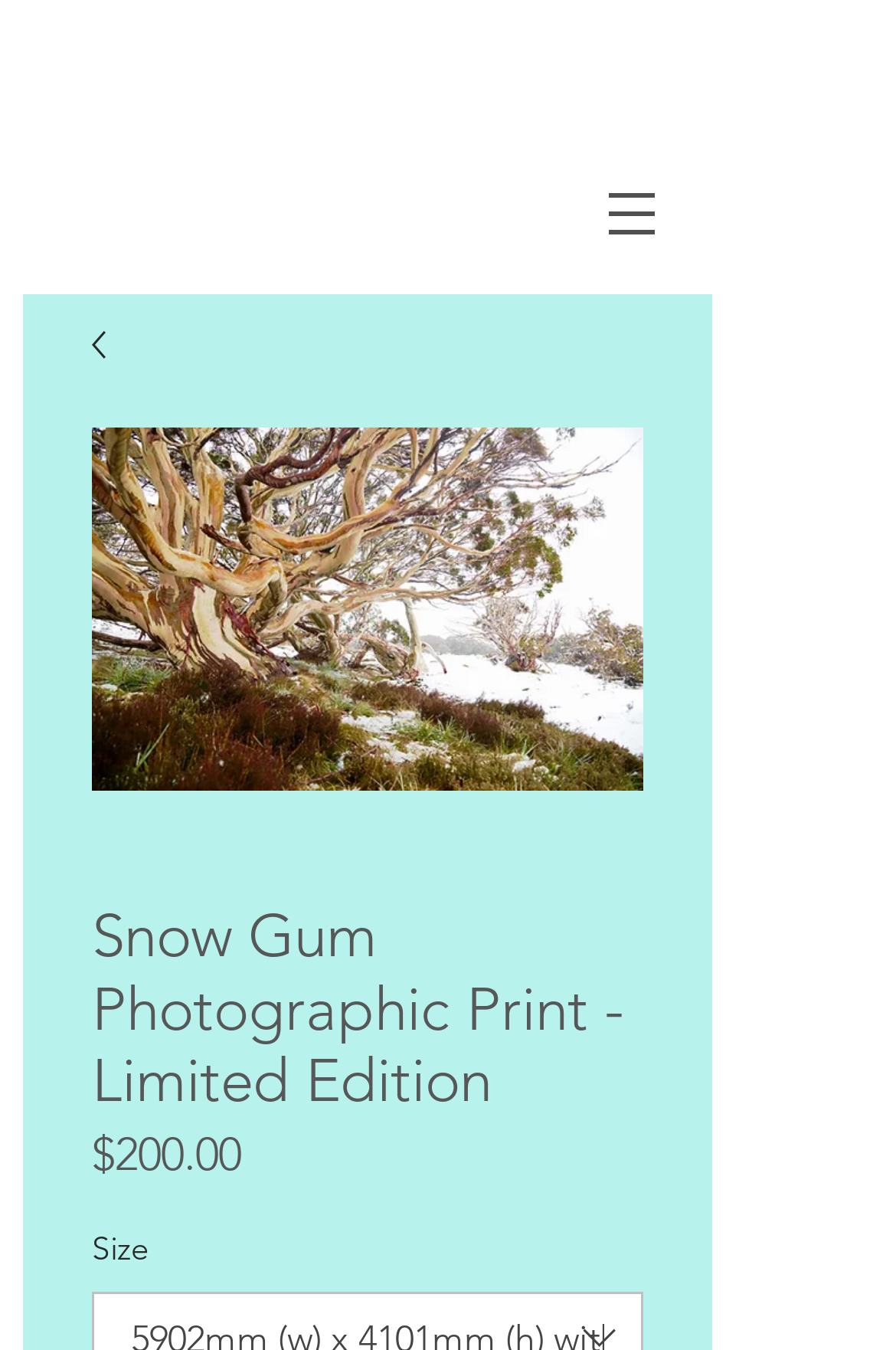Is there an image of the Snow Gum Photographic Print on the page?
Use the image to answer the question with a single word or phrase.

Yes